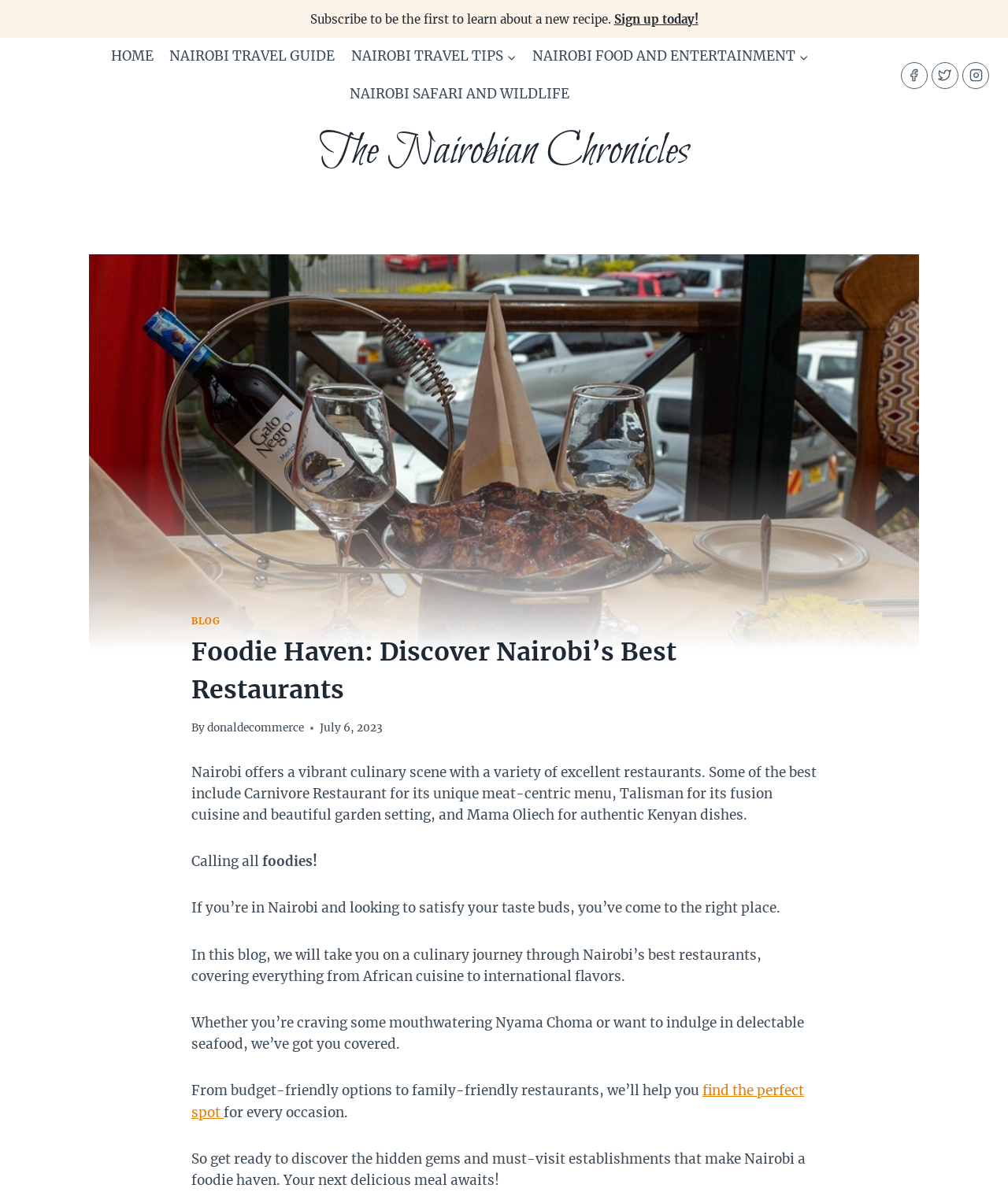Identify the bounding box coordinates of the part that should be clicked to carry out this instruction: "Subscribe to the newsletter".

[0.307, 0.01, 0.609, 0.022]